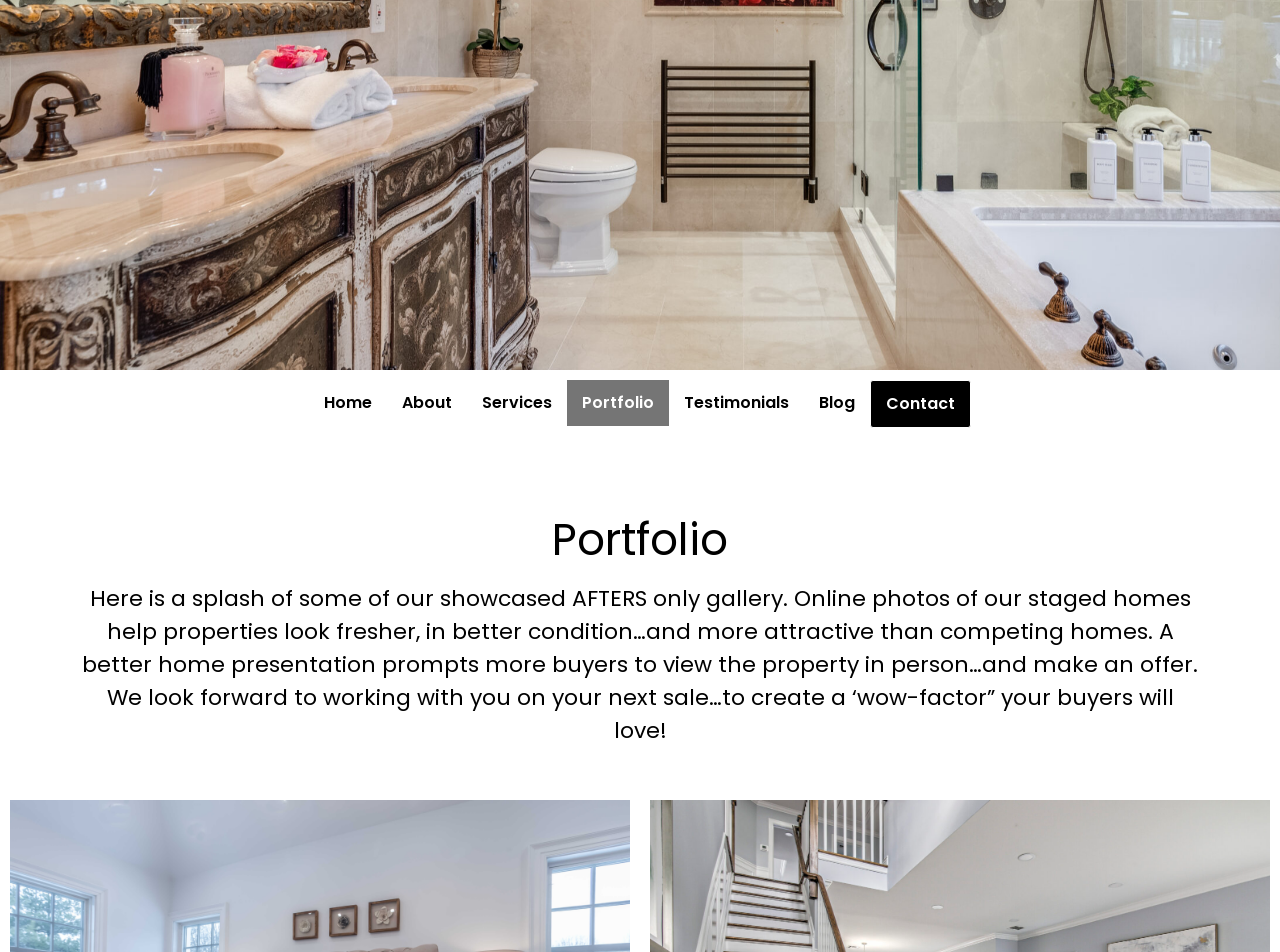How many navigation links are present at the top?
Please answer using one word or phrase, based on the screenshot.

7